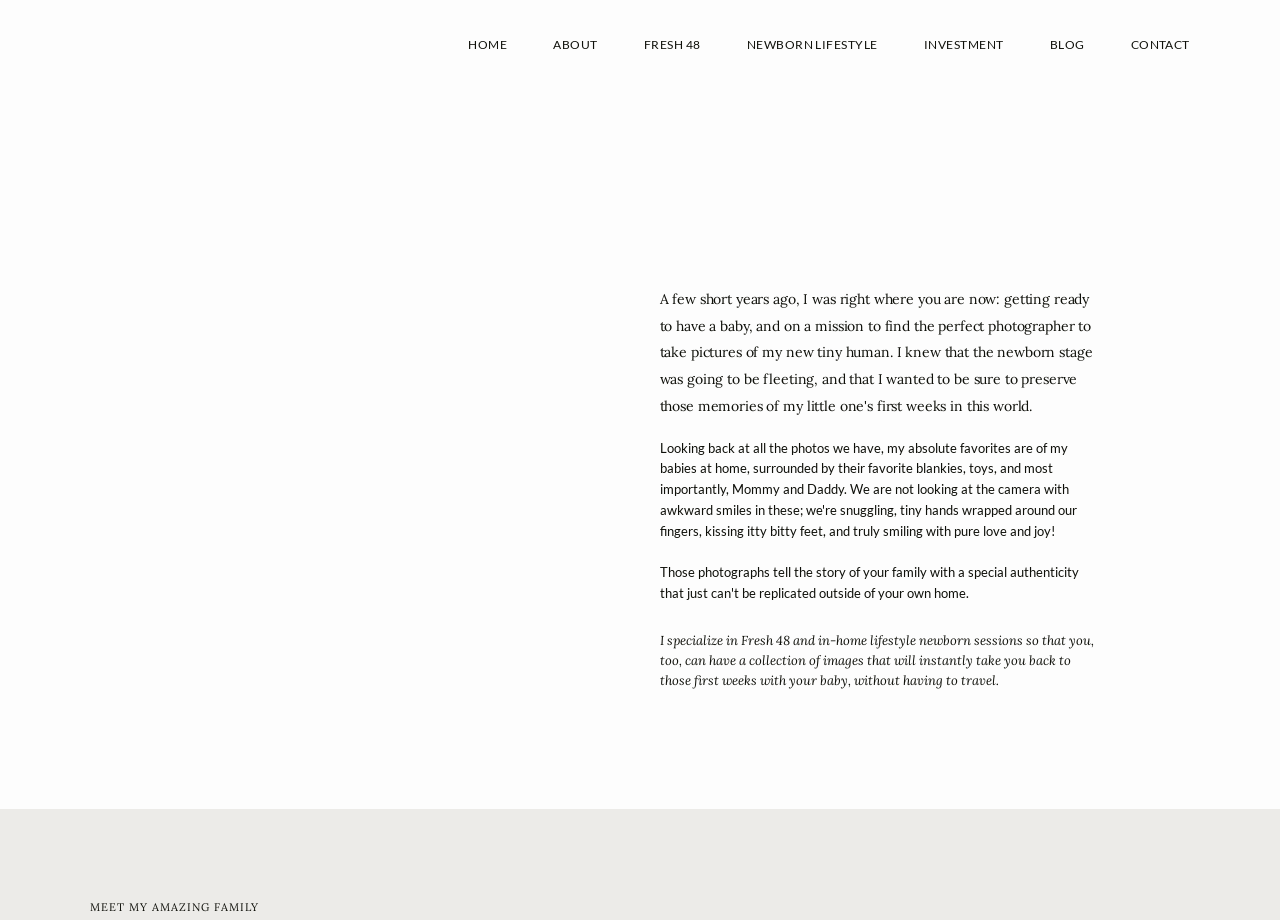Find the bounding box of the UI element described as: "Home". The bounding box coordinates should be given as four float values between 0 and 1, i.e., [left, top, right, bottom].

[0.366, 0.043, 0.396, 0.056]